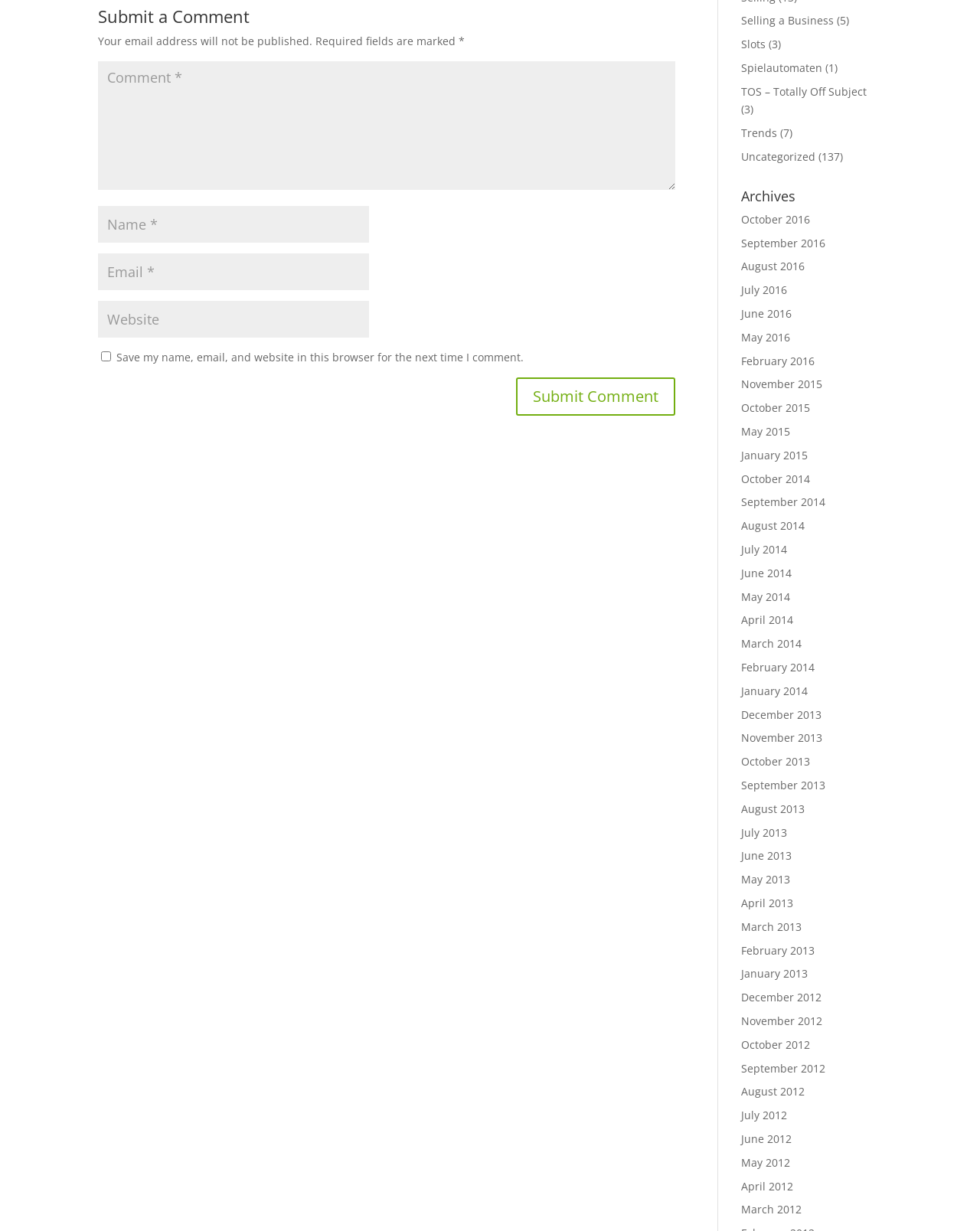Can you identify the bounding box coordinates of the clickable region needed to carry out this instruction: 'Enter your name'? The coordinates should be four float numbers within the range of 0 to 1, stated as [left, top, right, bottom].

[0.1, 0.167, 0.377, 0.197]